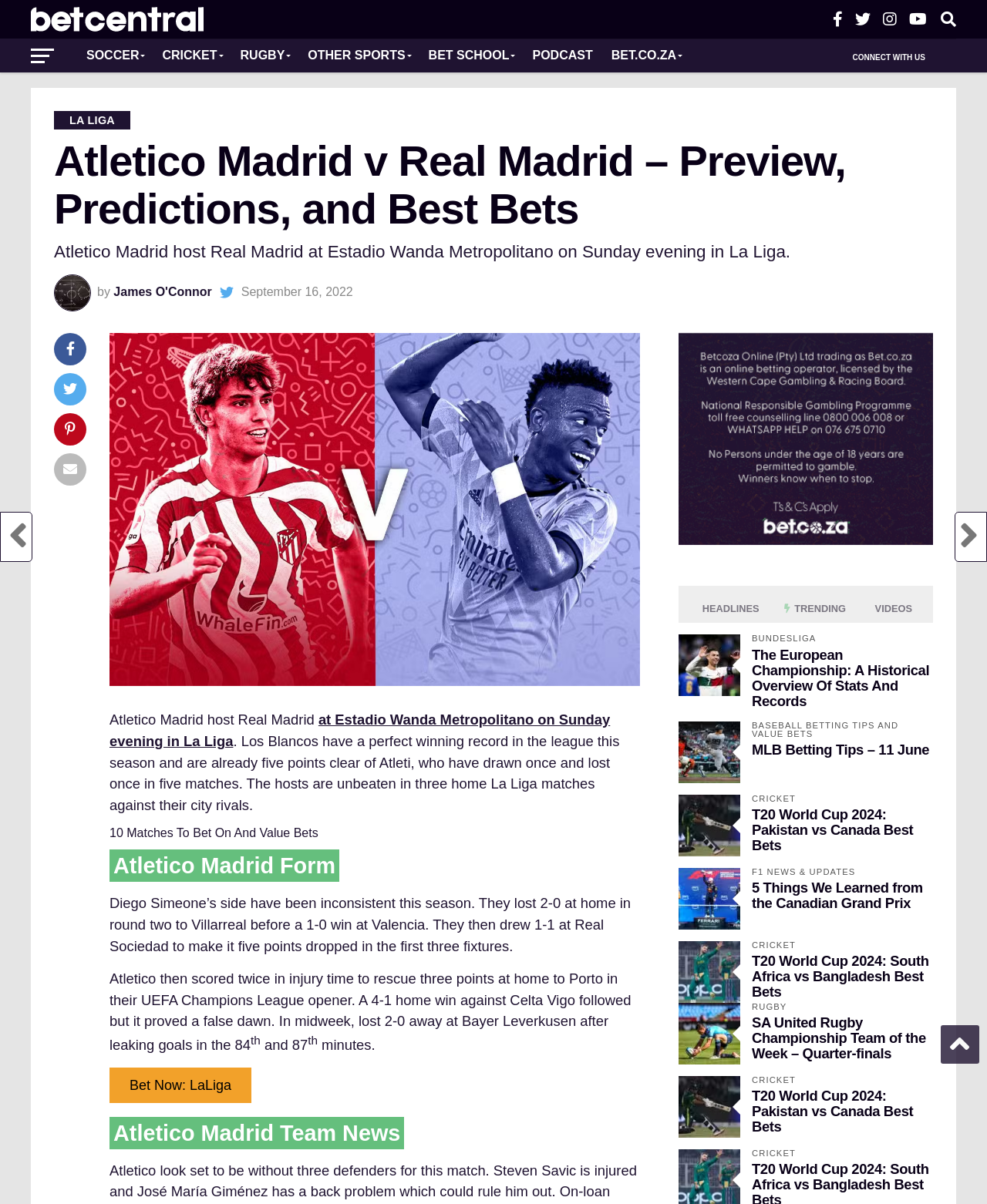What is the sport being discussed in the article?
Respond to the question with a well-detailed and thorough answer.

The answer can be inferred from the text and the links provided, which suggest that the article is discussing a soccer match between Atletico Madrid and Real Madrid.